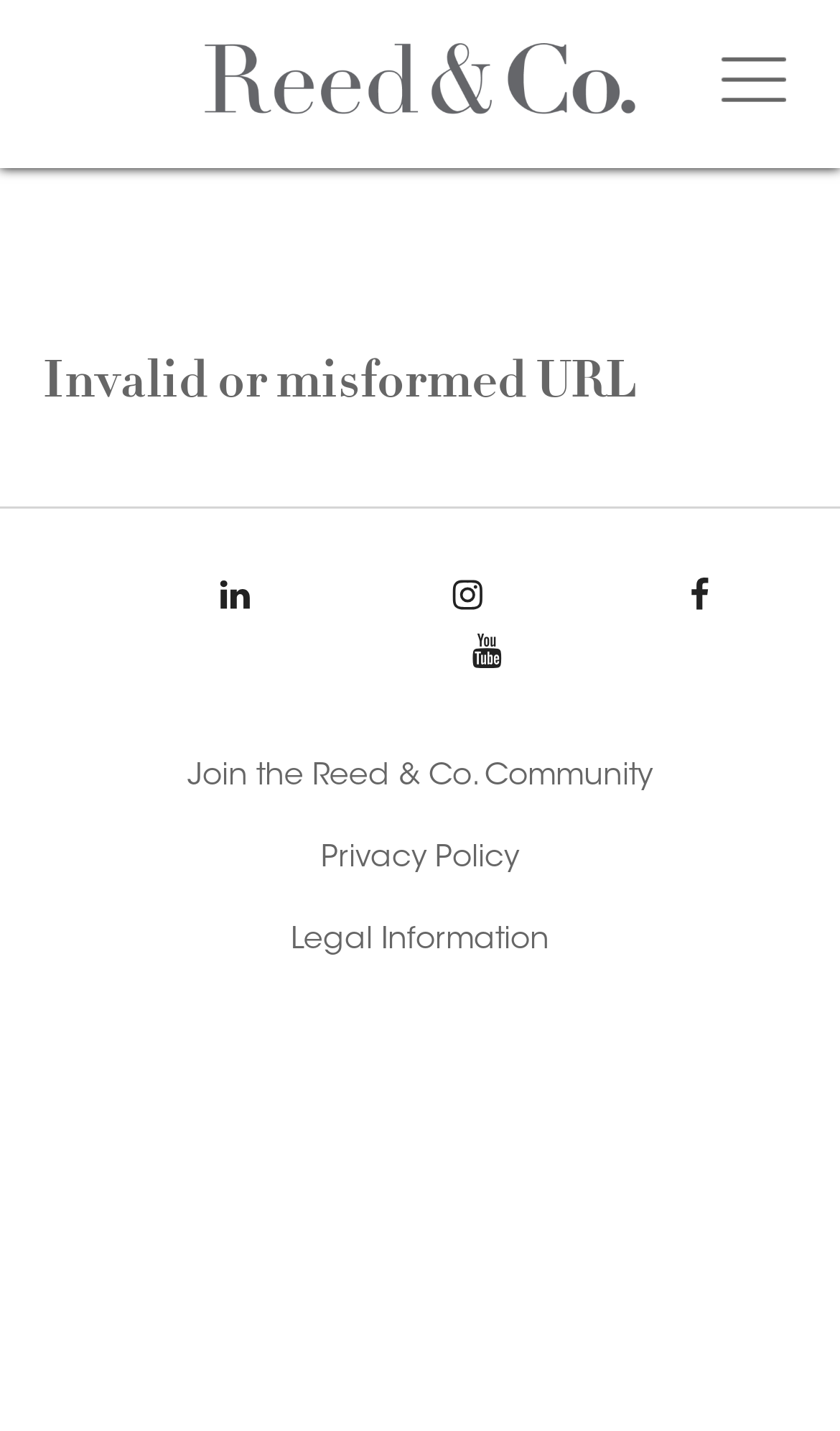Predict the bounding box of the UI element based on this description: "Youtube".

[0.401, 0.425, 0.599, 0.465]